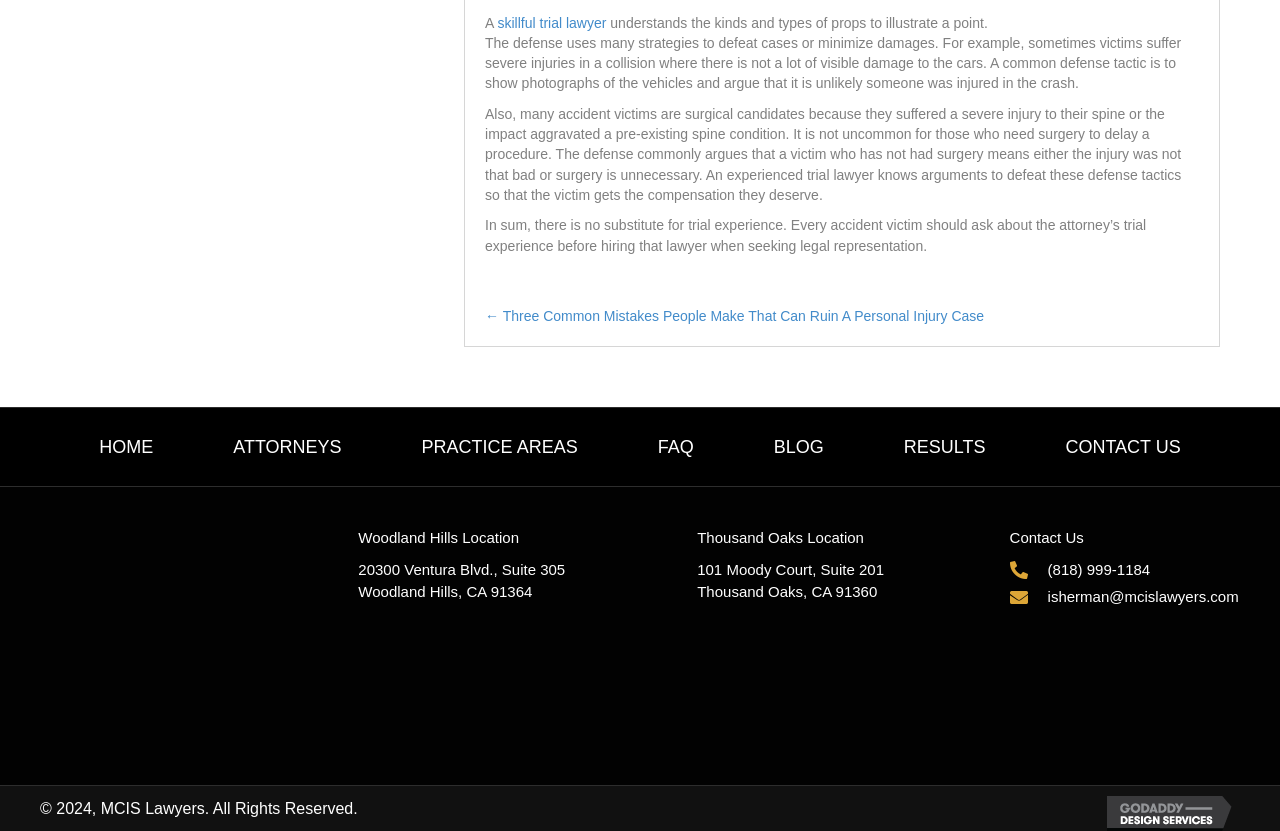Provide a short answer using a single word or phrase for the following question: 
What is the topic of the previous blog post?

Three Common Mistakes People Make That Can Ruin A Personal Injury Case